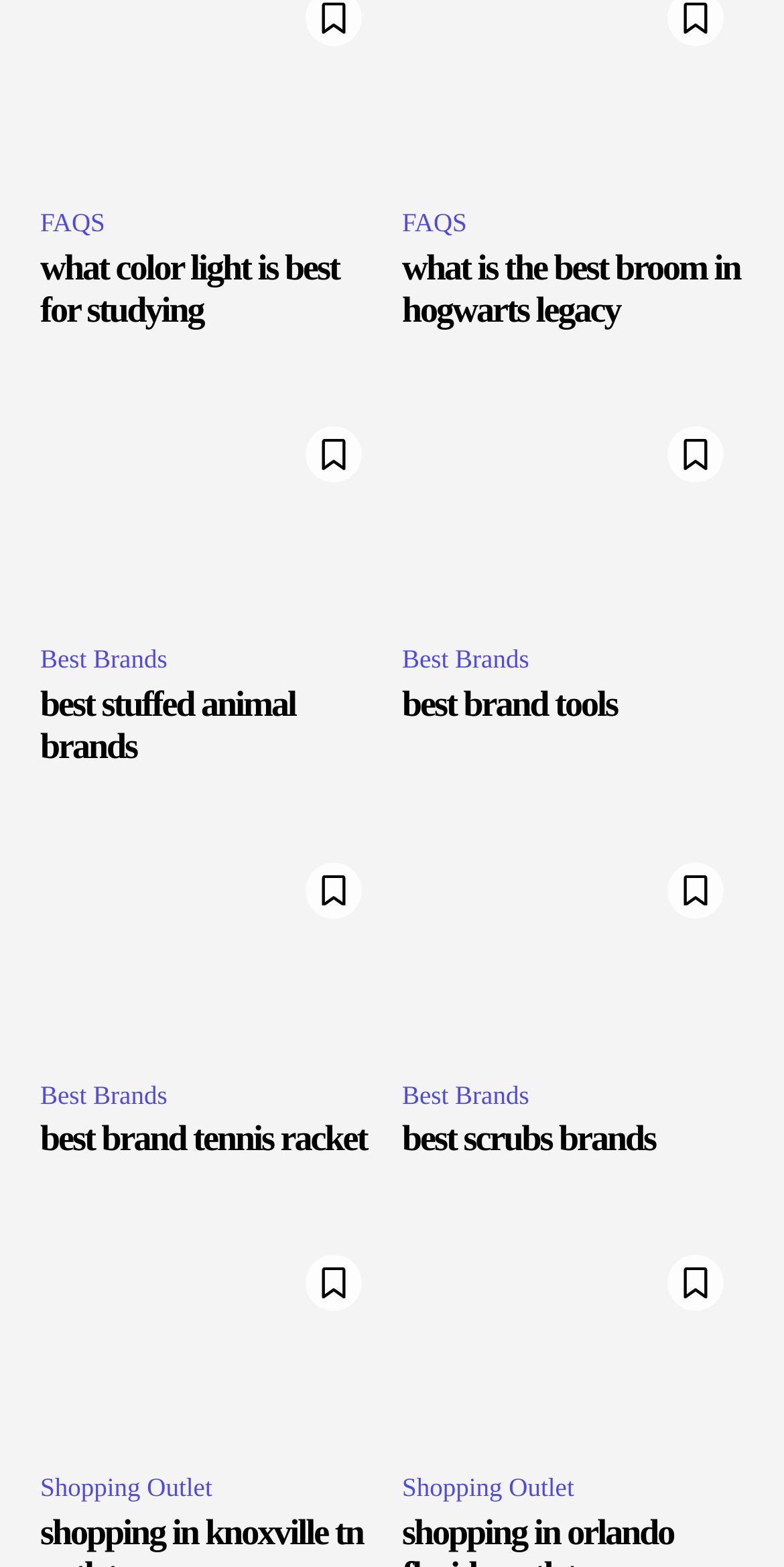Reply to the question with a brief word or phrase: How many FAQs are listed?

6